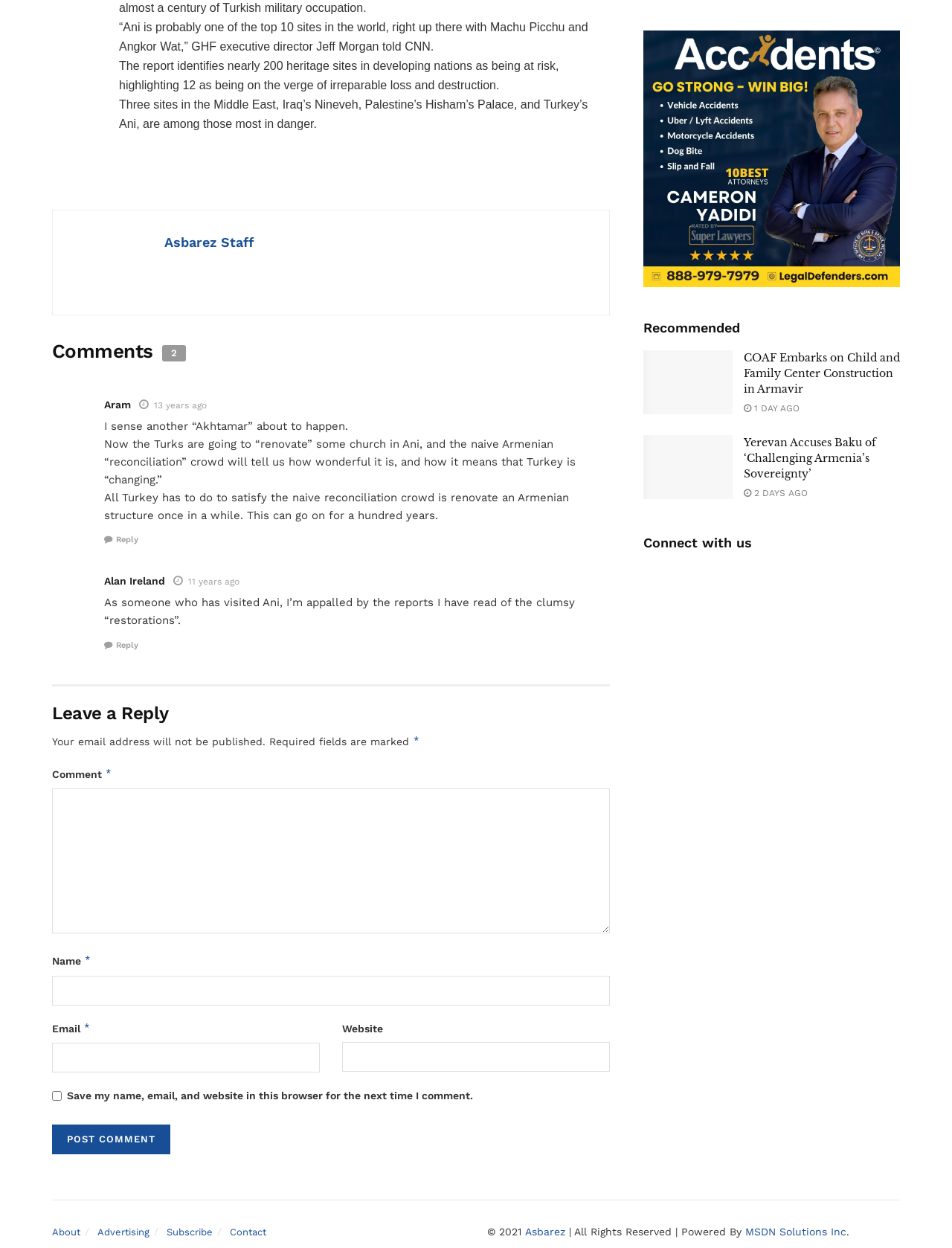Please specify the coordinates of the bounding box for the element that should be clicked to carry out this instruction: "Read the article 'COAF Embarks on Child and Family Center Construction in Armavir'". The coordinates must be four float numbers between 0 and 1, formatted as [left, top, right, bottom].

[0.676, 0.281, 0.77, 0.332]